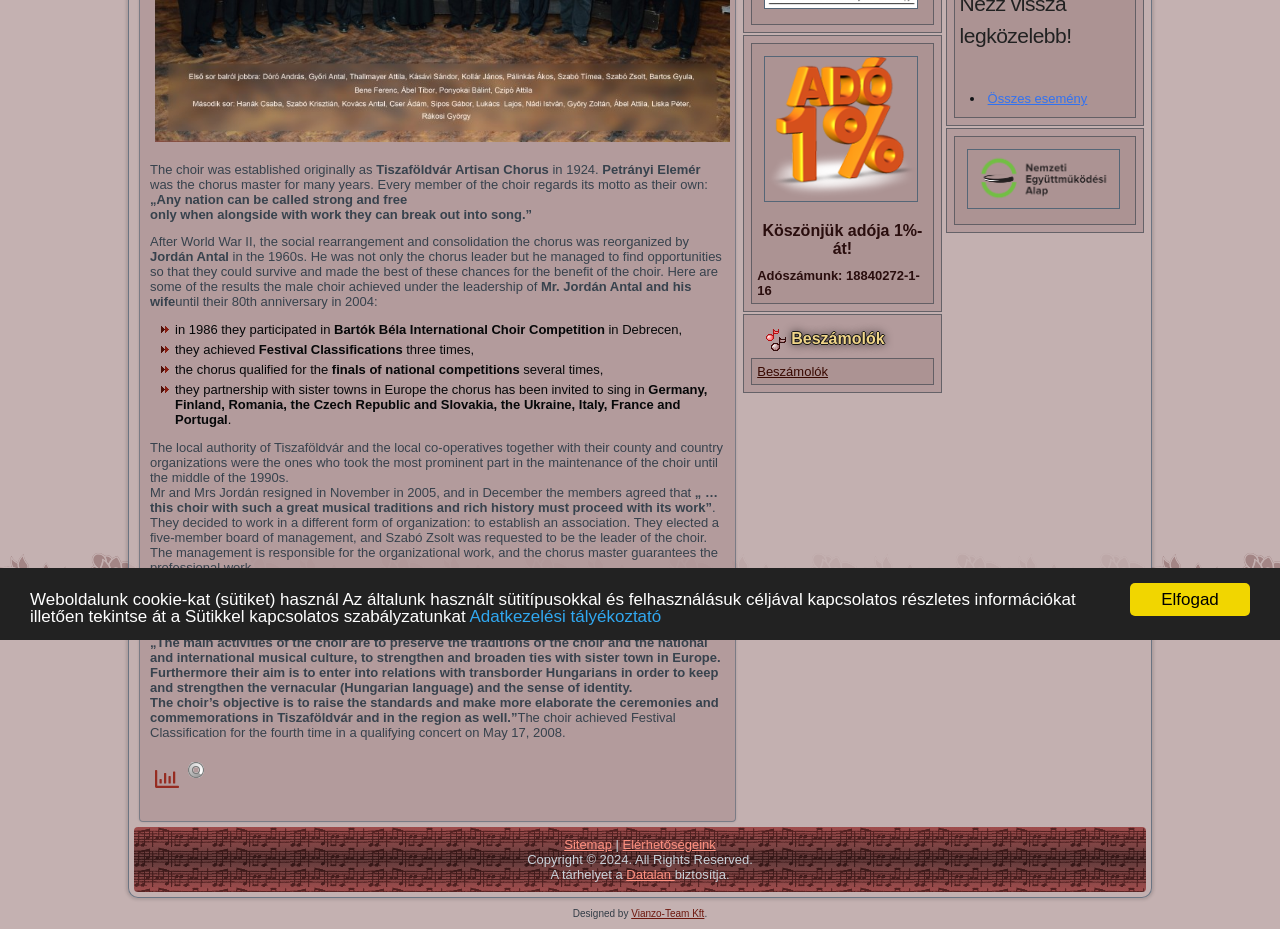Find the bounding box of the UI element described as: "Datalan". The bounding box coordinates should be given as four float values between 0 and 1, i.e., [left, top, right, bottom].

[0.489, 0.933, 0.527, 0.949]